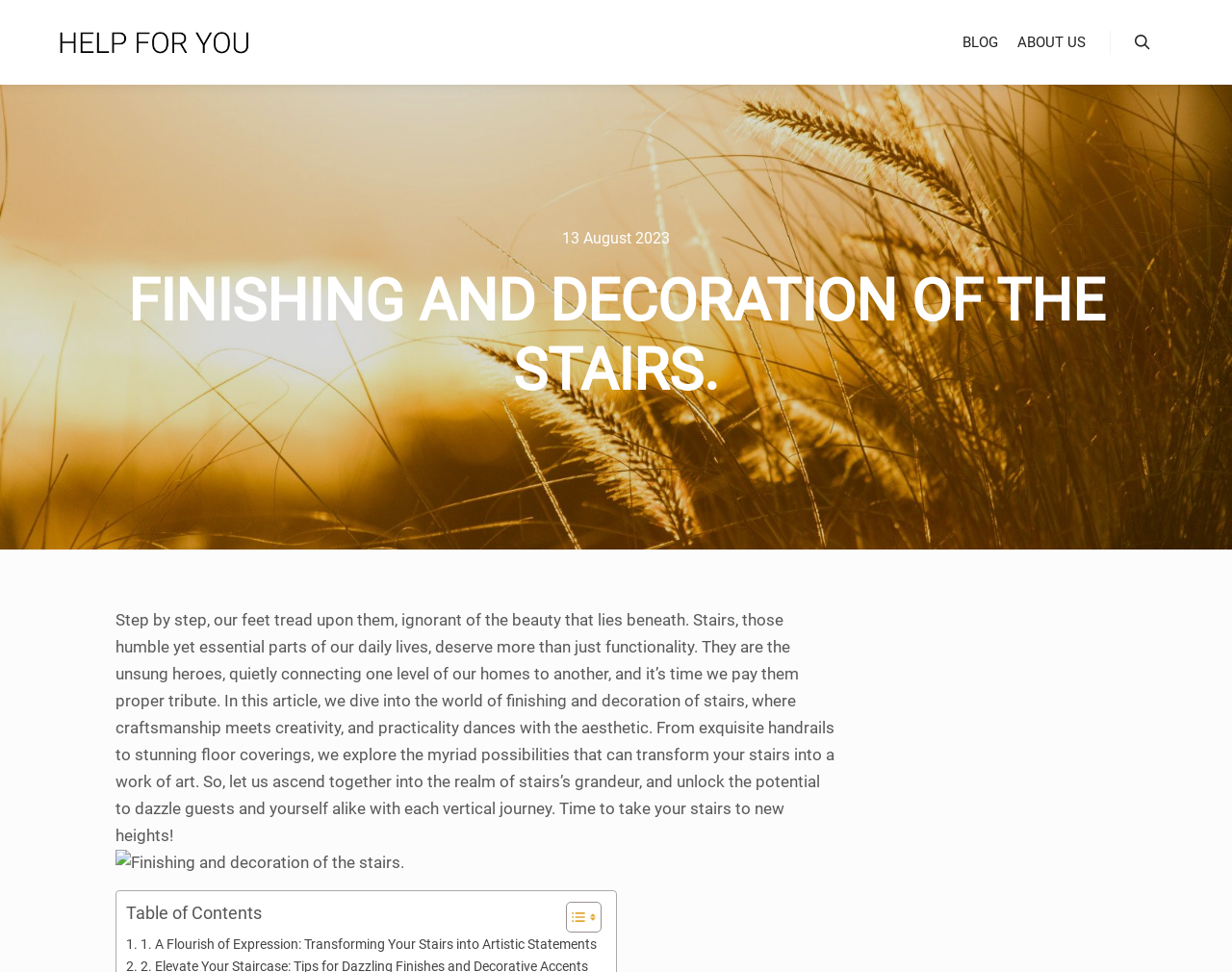Extract the main heading text from the webpage.

FINISHING AND DECORATION OF THE STAIRS.